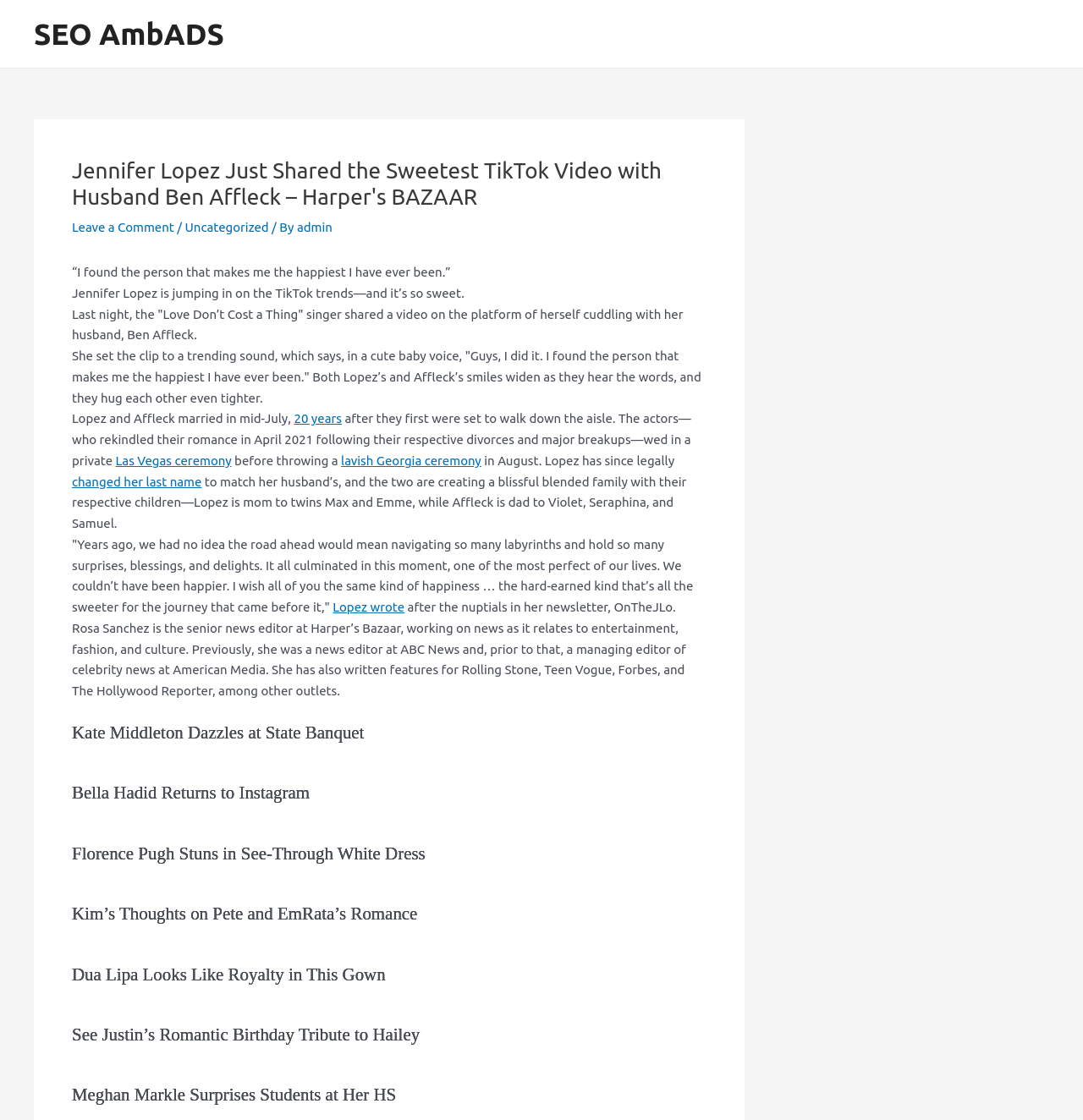Please locate the clickable area by providing the bounding box coordinates to follow this instruction: "Check out the 'Las Vegas ceremony'".

[0.107, 0.405, 0.214, 0.418]